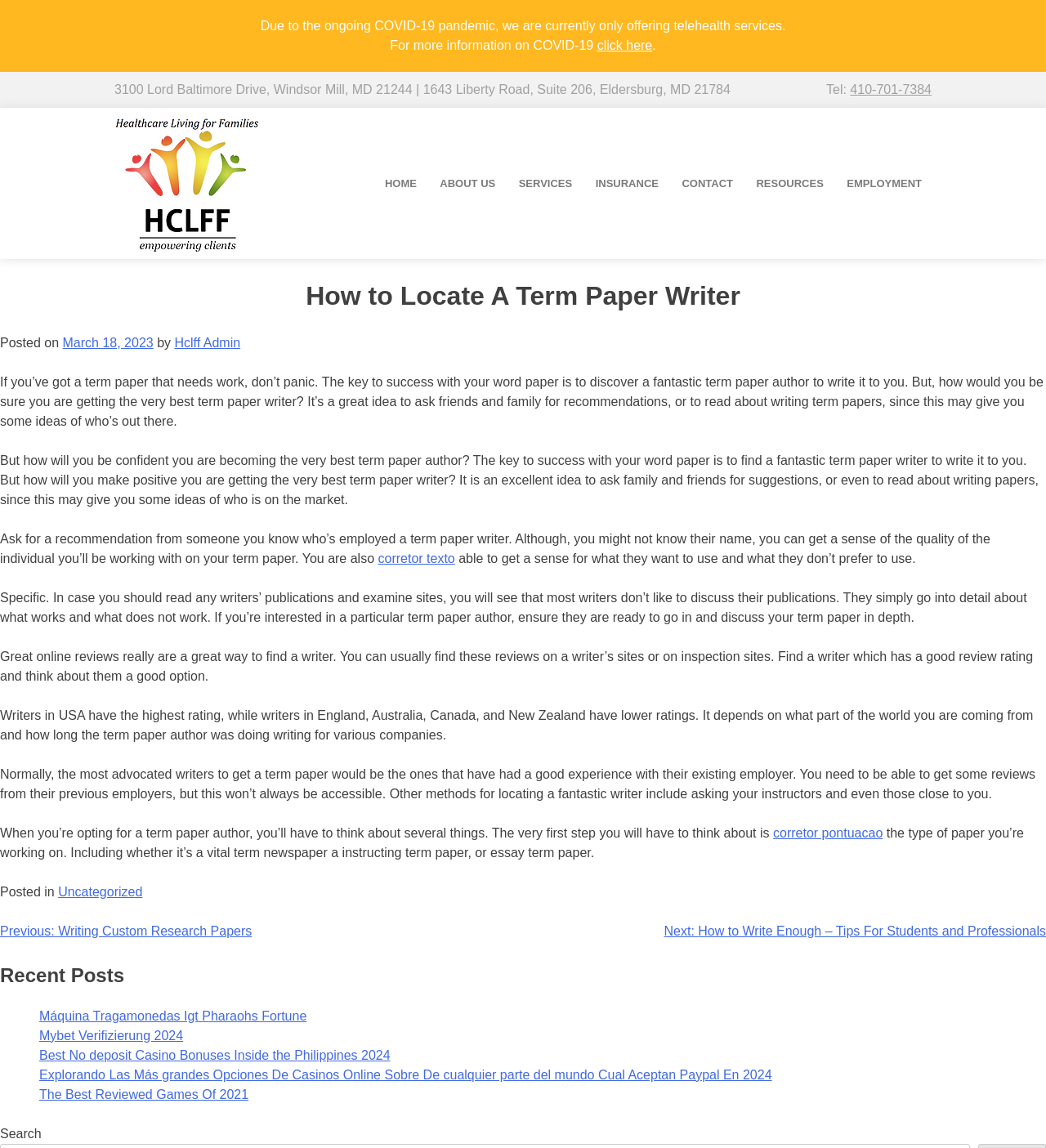What is the text of the webpage's headline?

How to Locate A Term Paper Writer